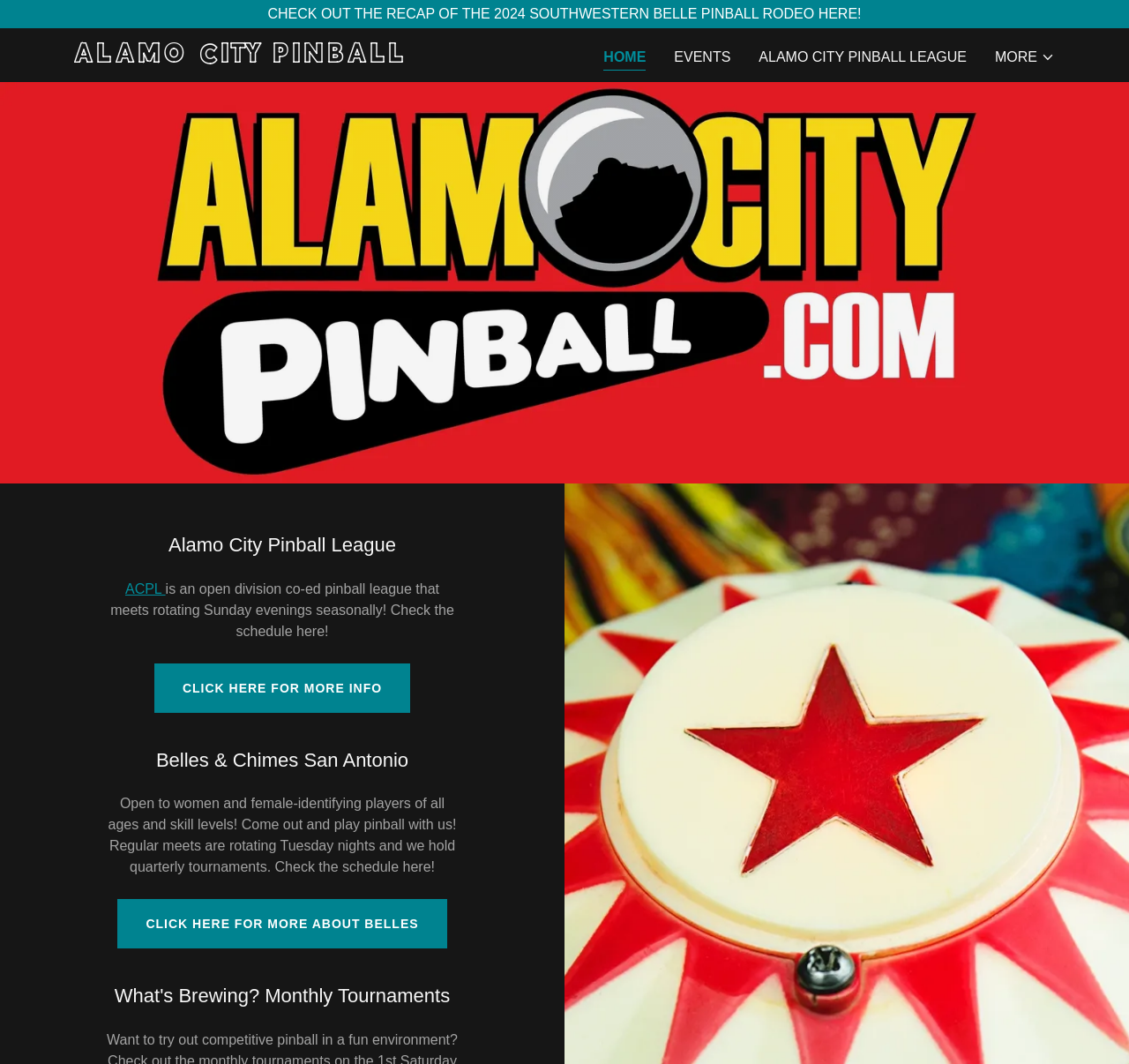Determine the bounding box coordinates of the area to click in order to meet this instruction: "Learn more about Alamo City Pinball League".

[0.137, 0.623, 0.363, 0.67]